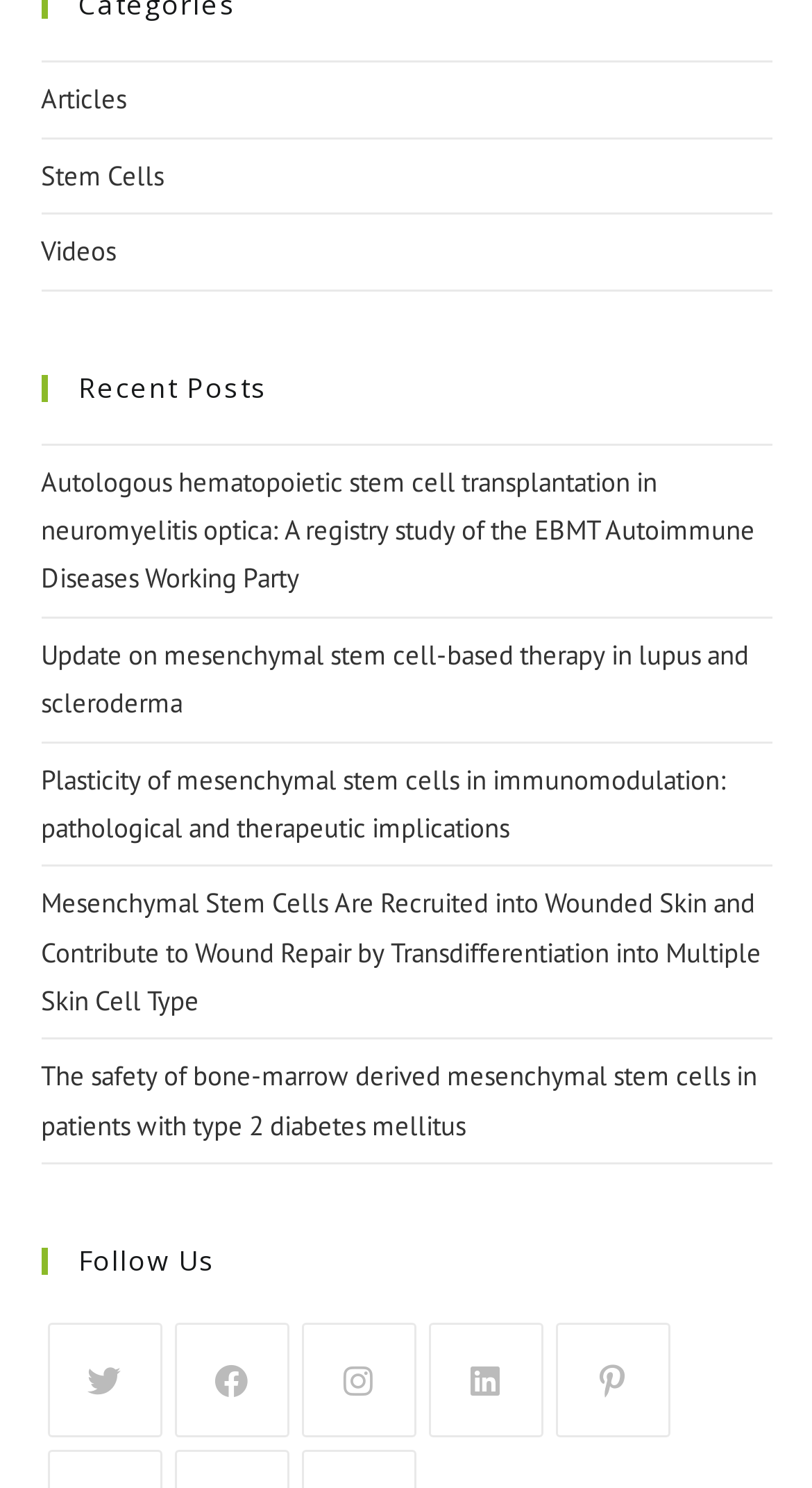Identify the bounding box coordinates of the region that needs to be clicked to carry out this instruction: "Follow on Facebook". Provide these coordinates as four float numbers ranging from 0 to 1, i.e., [left, top, right, bottom].

[0.214, 0.889, 0.355, 0.966]